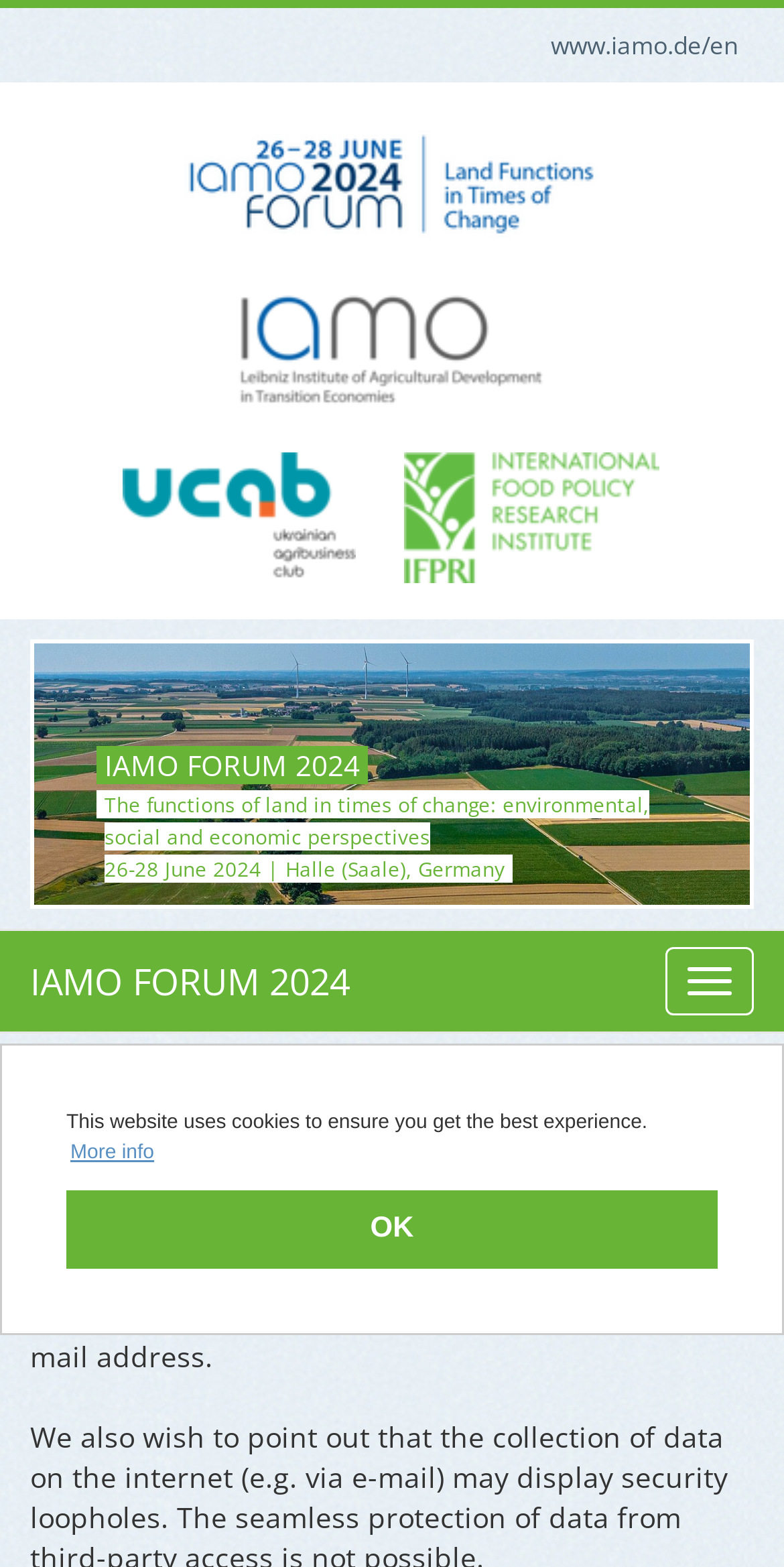Please find the bounding box coordinates of the element's region to be clicked to carry out this instruction: "go to IAMO website".

[0.299, 0.21, 0.701, 0.234]